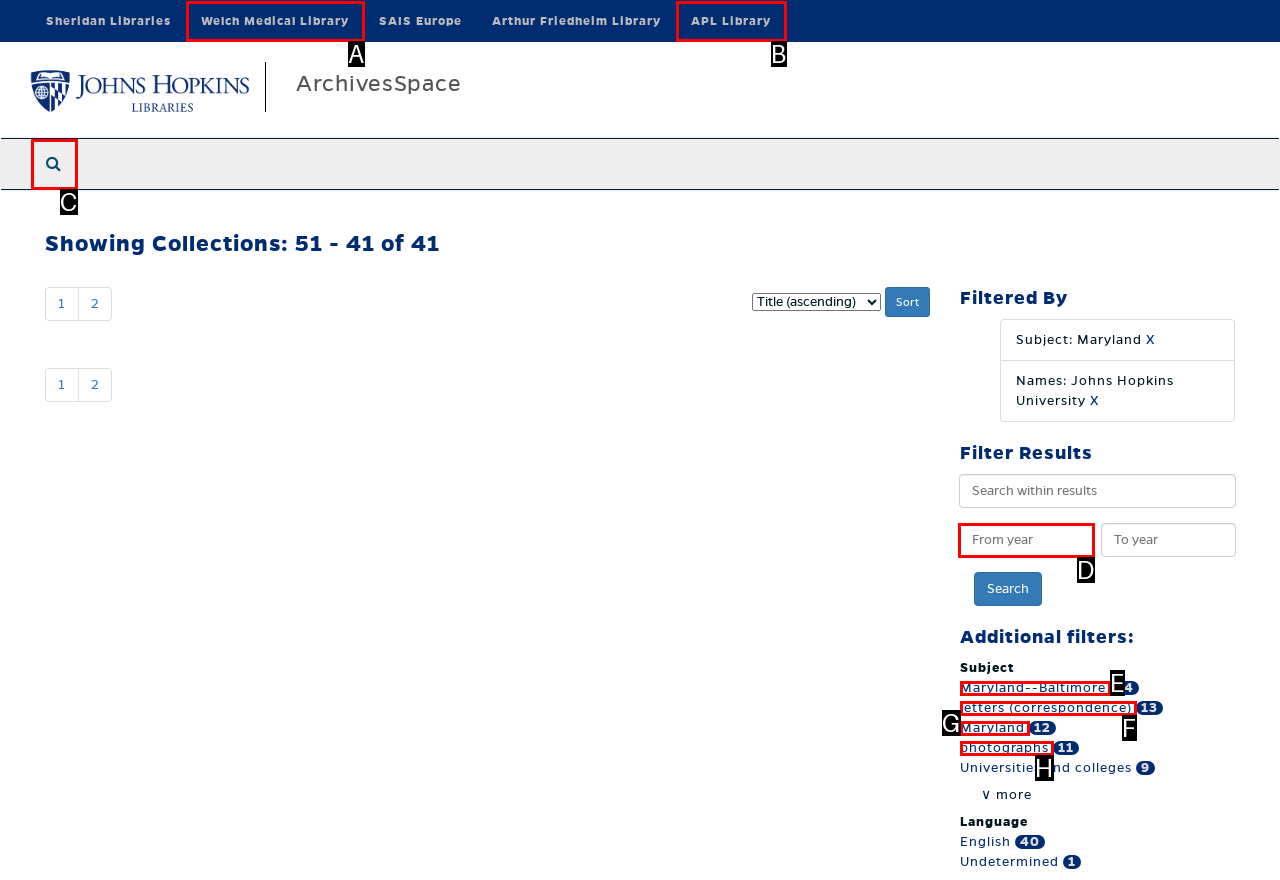Given the description: APL Library, determine the corresponding lettered UI element.
Answer with the letter of the selected option.

B